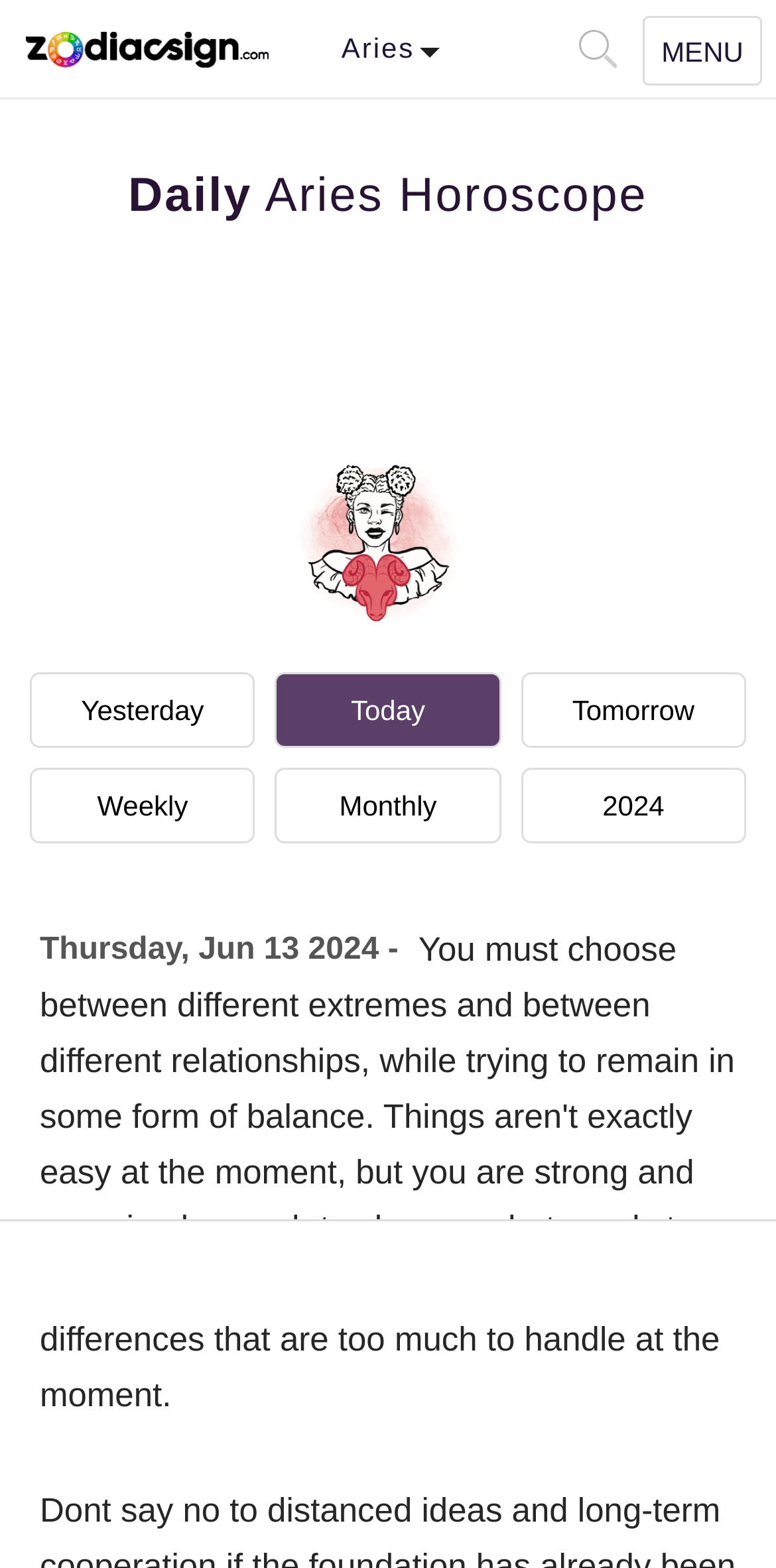Please locate the clickable area by providing the bounding box coordinates to follow this instruction: "View yesterday's horoscope".

[0.038, 0.429, 0.329, 0.477]